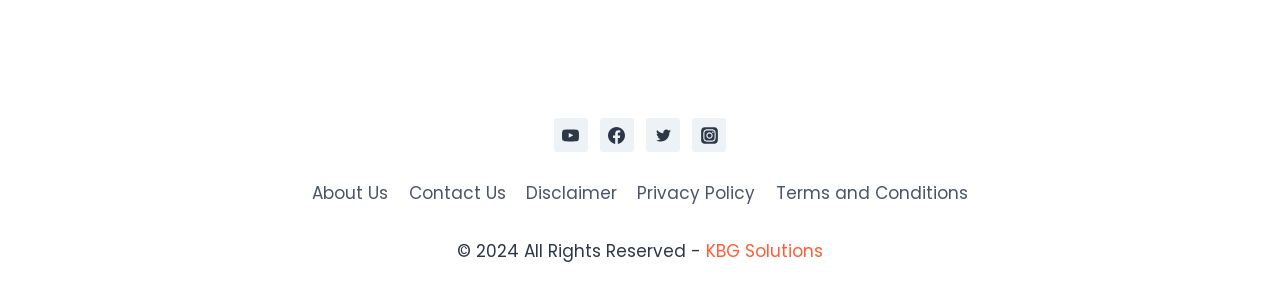Based on the element description Terms and Conditions, identify the bounding box coordinates for the UI element. The coordinates should be in the format (top-left x, top-left y, bottom-right x, bottom-right y) and within the 0 to 1 range.

[0.598, 0.596, 0.764, 0.717]